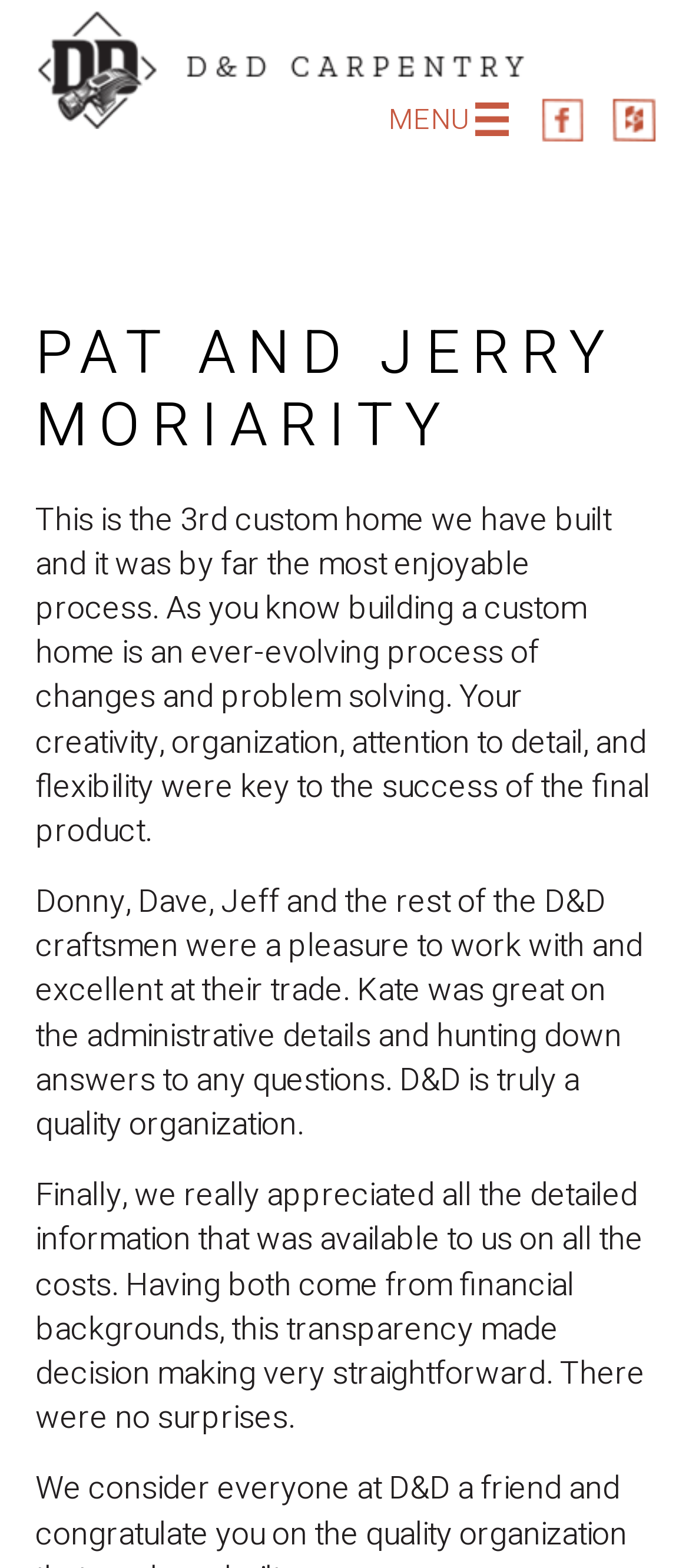Respond to the following question with a brief word or phrase:
How many paragraphs of text are there?

3